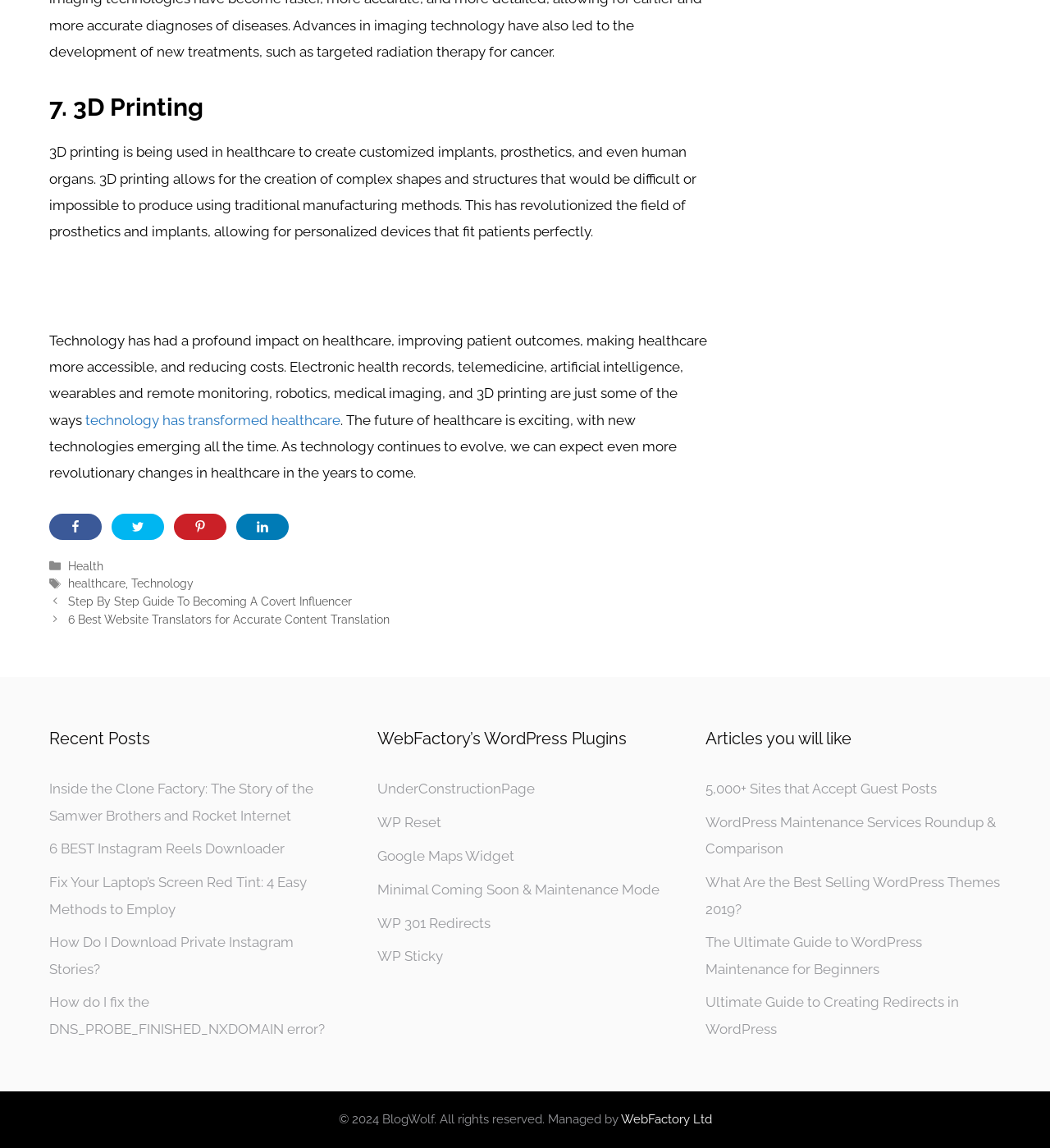Give a concise answer using one word or a phrase to the following question:
What is the purpose of the 'Share on' links?

To share content on social media